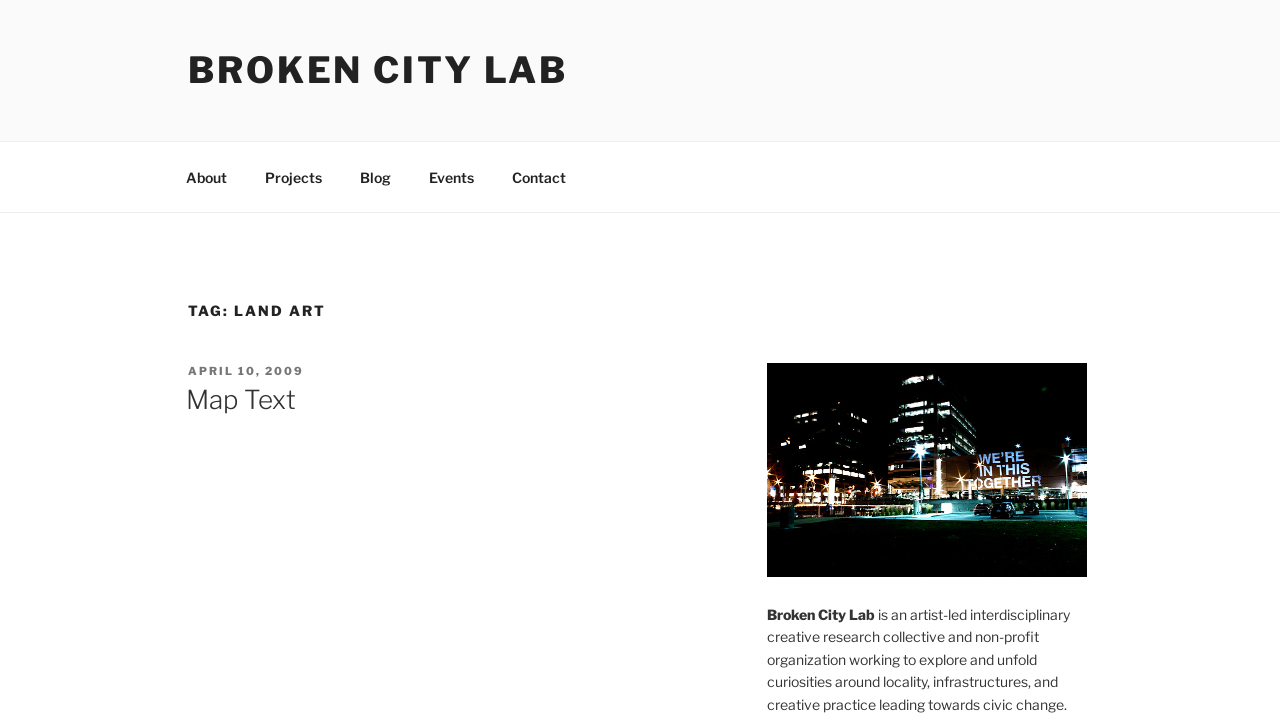Pinpoint the bounding box coordinates of the area that should be clicked to complete the following instruction: "contact us". The coordinates must be given as four float numbers between 0 and 1, i.e., [left, top, right, bottom].

[0.386, 0.211, 0.455, 0.278]